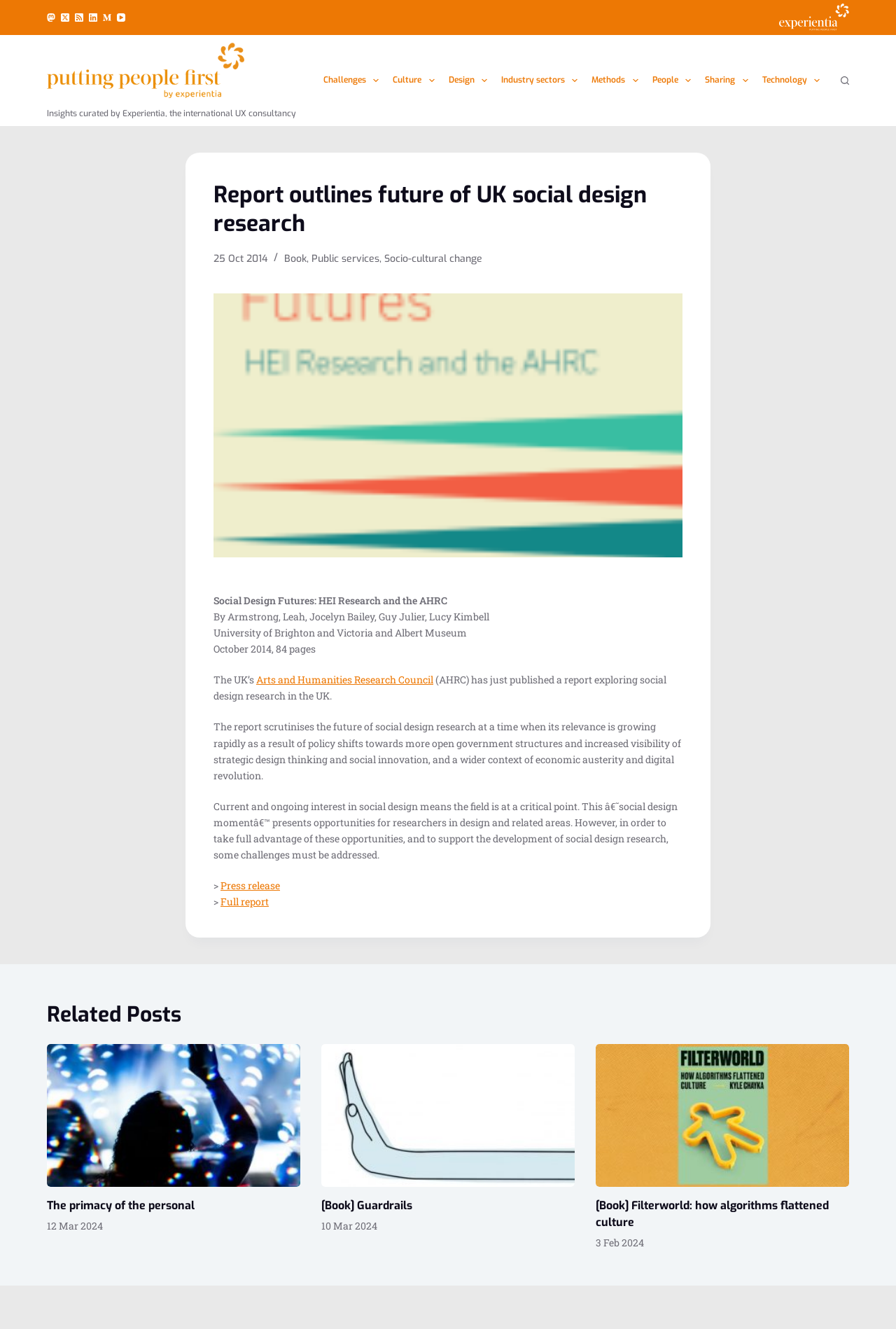Please provide a comprehensive answer to the question based on the screenshot: What is the name of the organization that published the report?

I found the name of the organization by following the link with the text 'Arts and Humanities Research Council' which is located in the article section.